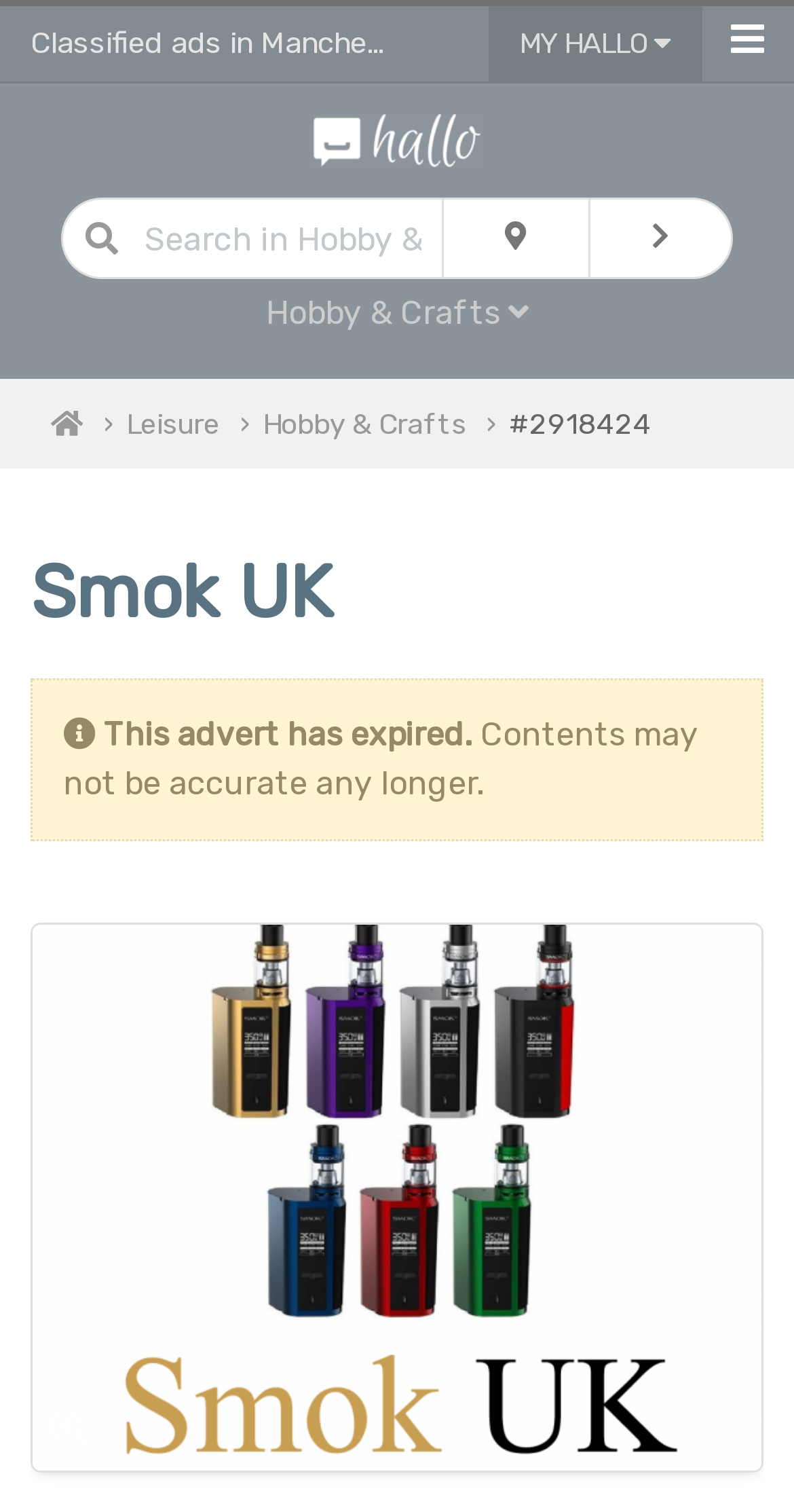Identify the bounding box coordinates of the element to click to follow this instruction: 'Click on MY HALLO'. Ensure the coordinates are four float values between 0 and 1, provided as [left, top, right, bottom].

[0.615, 0.004, 0.885, 0.055]